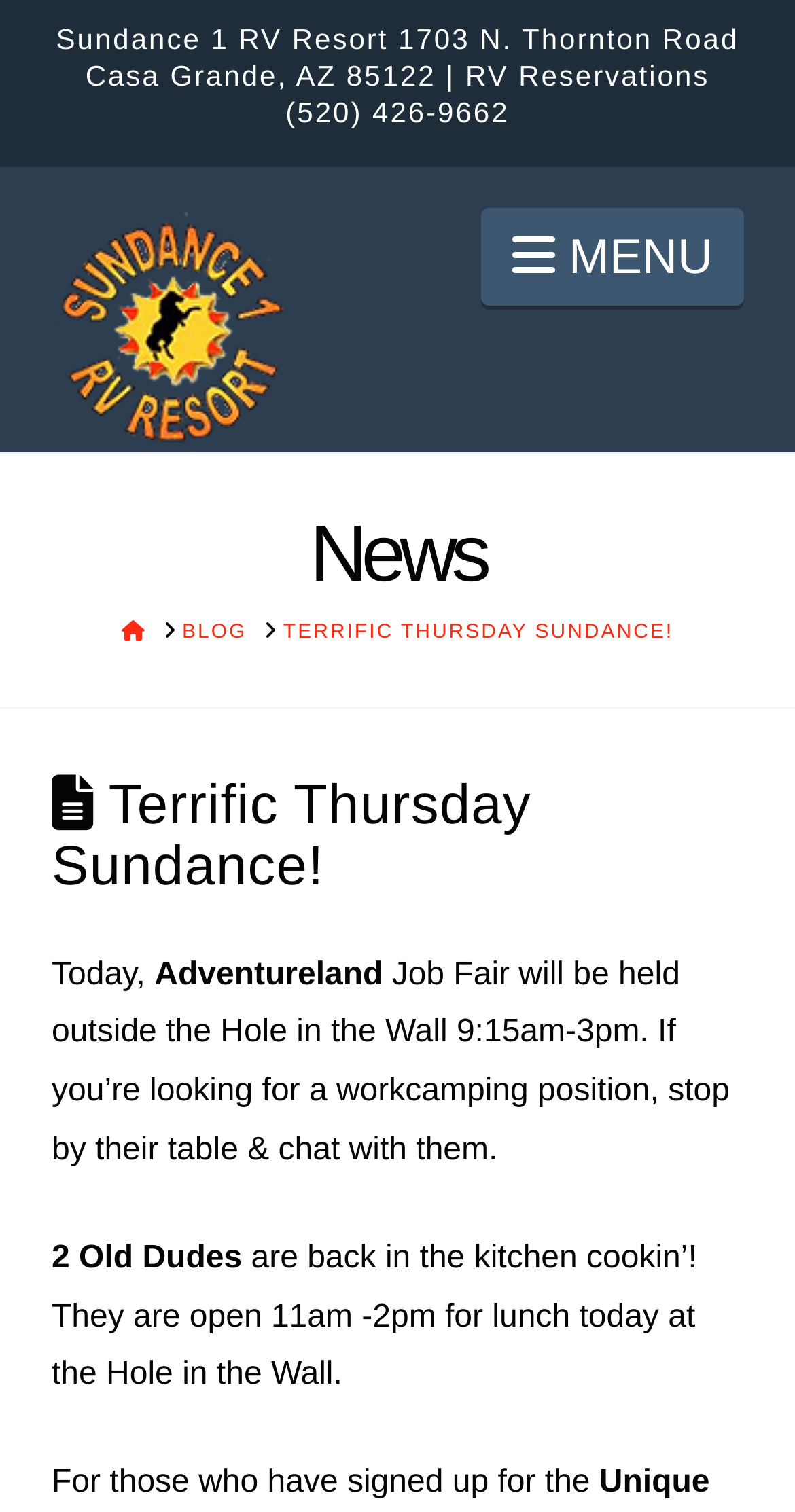What is the name of the kitchen cooking today?
Use the information from the image to give a detailed answer to the question.

I found the name by reading the static text element that mentions the kitchen cooking today, which says '2 Old Dudes are back in the kitchen cookin’!'.